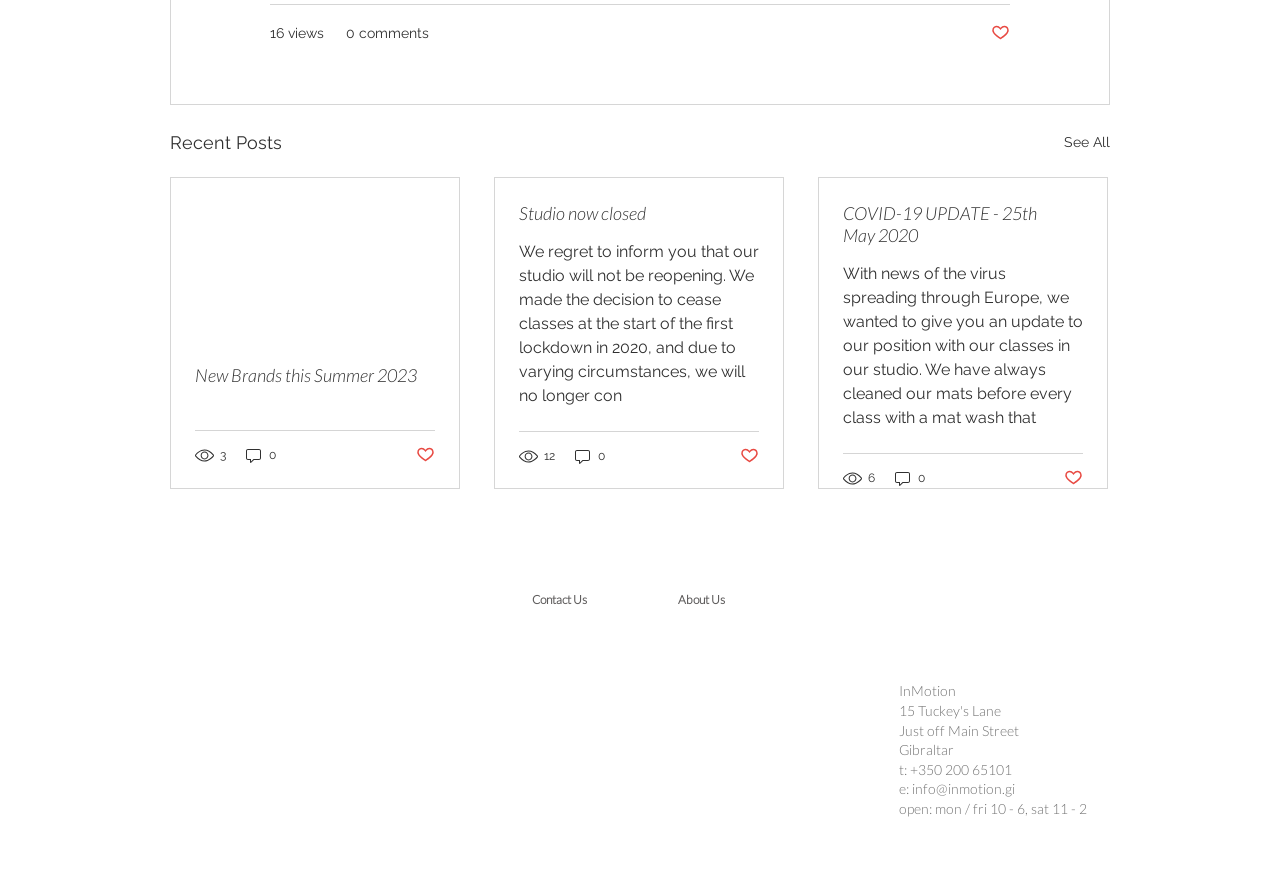Find the bounding box coordinates for the HTML element described in this sentence: "Studio now closed". Provide the coordinates as four float numbers between 0 and 1, in the format [left, top, right, bottom].

[0.405, 0.228, 0.593, 0.252]